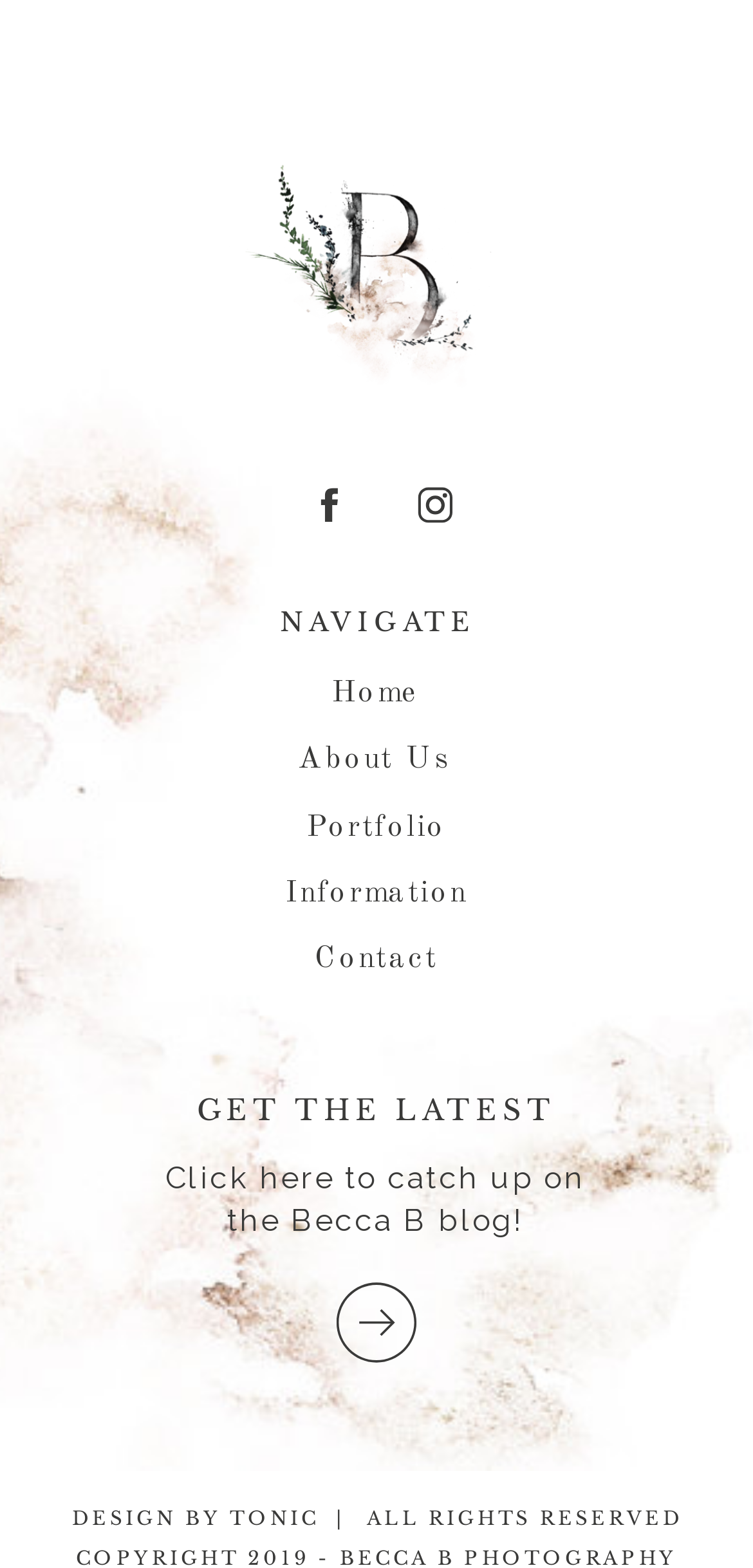What is the purpose of the 'Click here to catch up on the Becca B blog!' link?
Analyze the image and provide a thorough answer to the question.

The link 'Click here to catch up on the Becca B blog!' suggests that it leads to a blog section, where users can read and catch up on the latest blog posts.